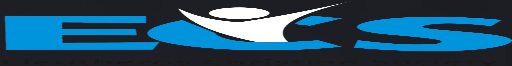Refer to the image and answer the question with as much detail as possible: What is the ECS's mission?

The ECS's mission is to enhance development programs and projects, which is reflected in its logo and overall approach to fostering collaboration and skill-sharing among professionals.